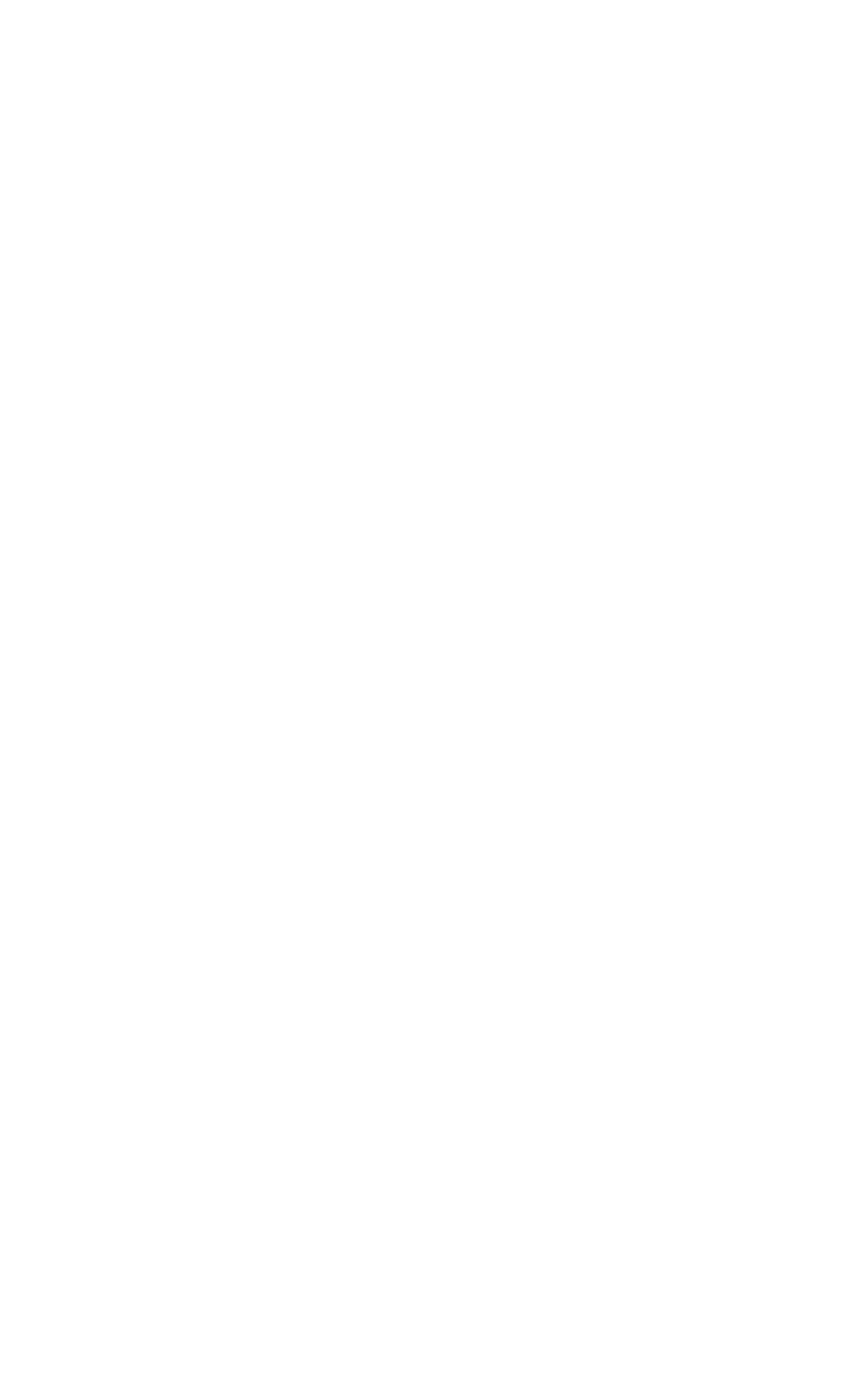Please provide the bounding box coordinates for the element that needs to be clicked to perform the instruction: "Add to wishlist". The coordinates must consist of four float numbers between 0 and 1, formatted as [left, top, right, bottom].

[0.038, 0.254, 0.296, 0.292]